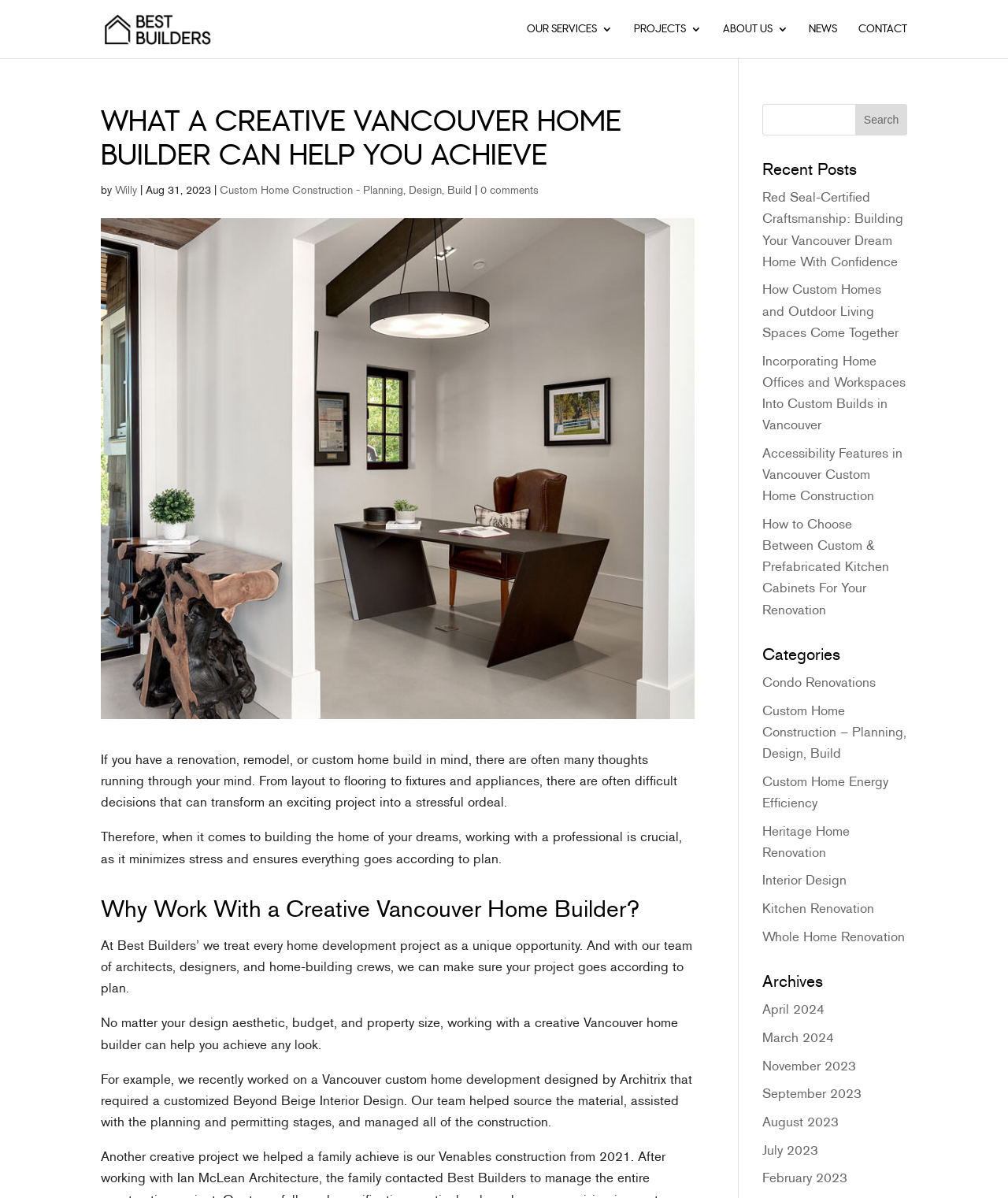Using the provided description: "name="results"", find the bounding box coordinates of the corresponding UI element. The output should be four float numbers between 0 and 1, in the format [left, top, right, bottom].

None